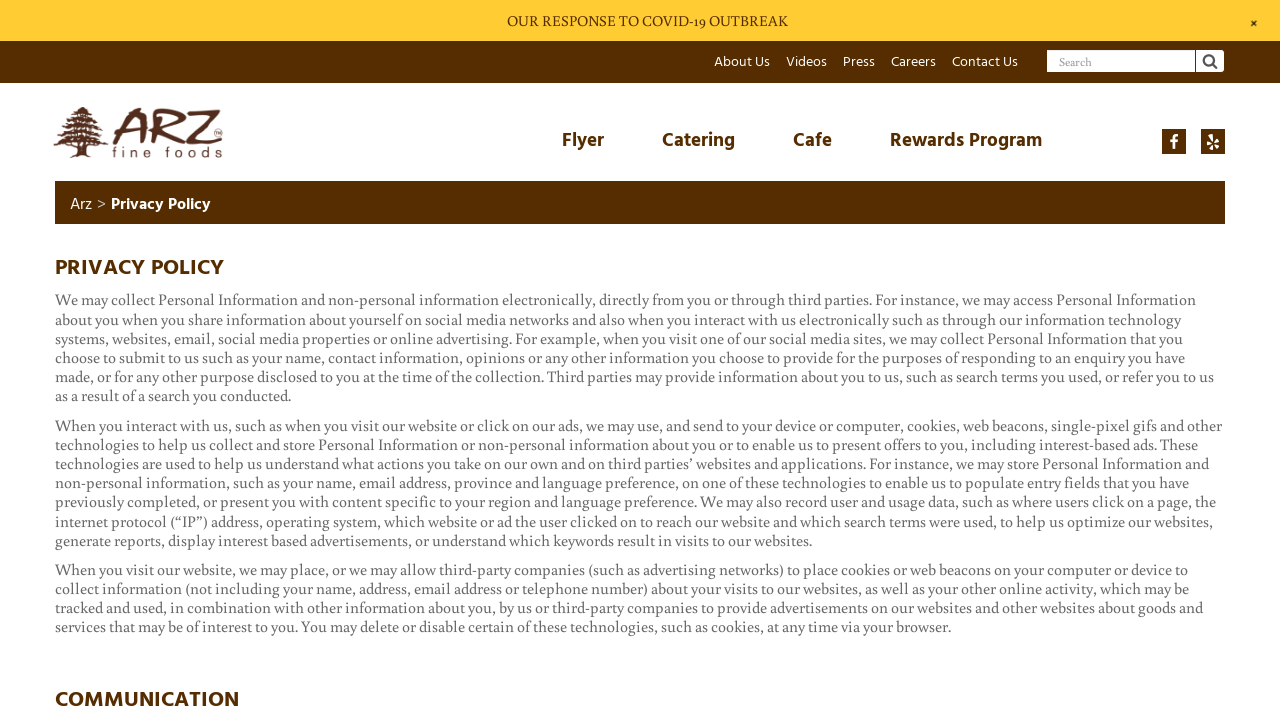Find the bounding box coordinates of the element you need to click on to perform this action: 'Contact the support team'. The coordinates should be represented by four float values between 0 and 1, in the format [left, top, right, bottom].

None